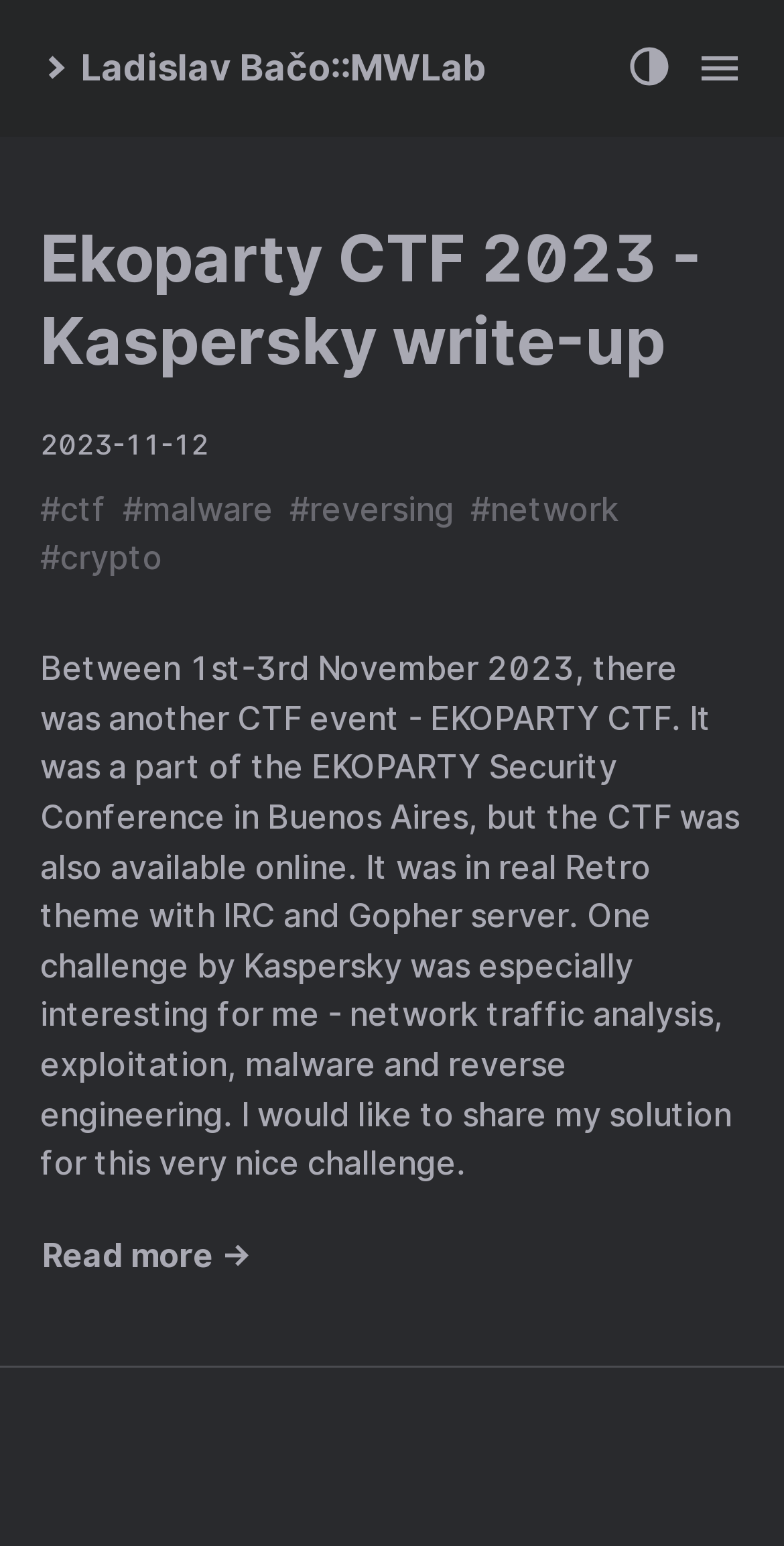Please identify the bounding box coordinates of the clickable element to fulfill the following instruction: "Explore the malware analysis". The coordinates should be four float numbers between 0 and 1, i.e., [left, top, right, bottom].

[0.182, 0.317, 0.349, 0.342]